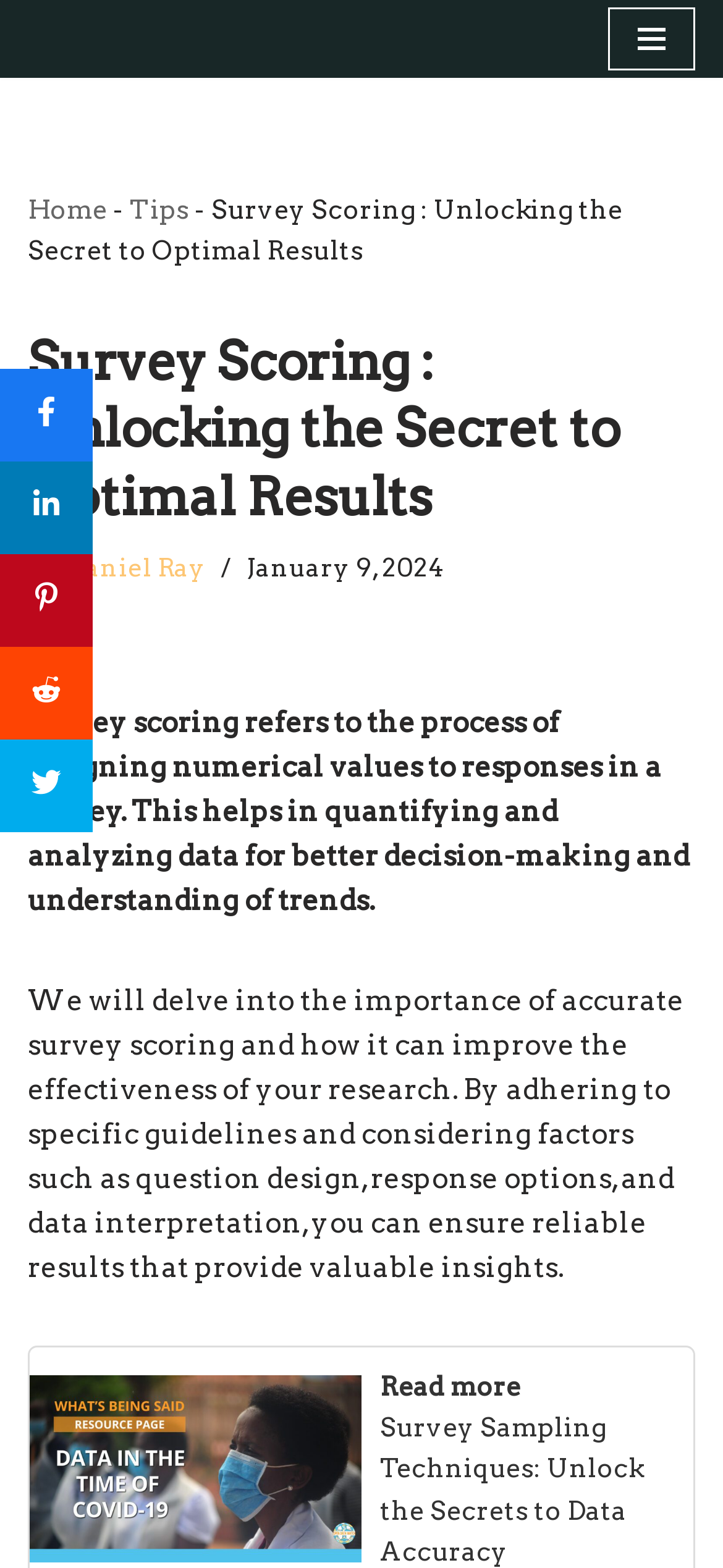Find the bounding box coordinates of the clickable region needed to perform the following instruction: "Read article by Daniel Ray". The coordinates should be provided as four float numbers between 0 and 1, i.e., [left, top, right, bottom].

[0.092, 0.352, 0.285, 0.371]